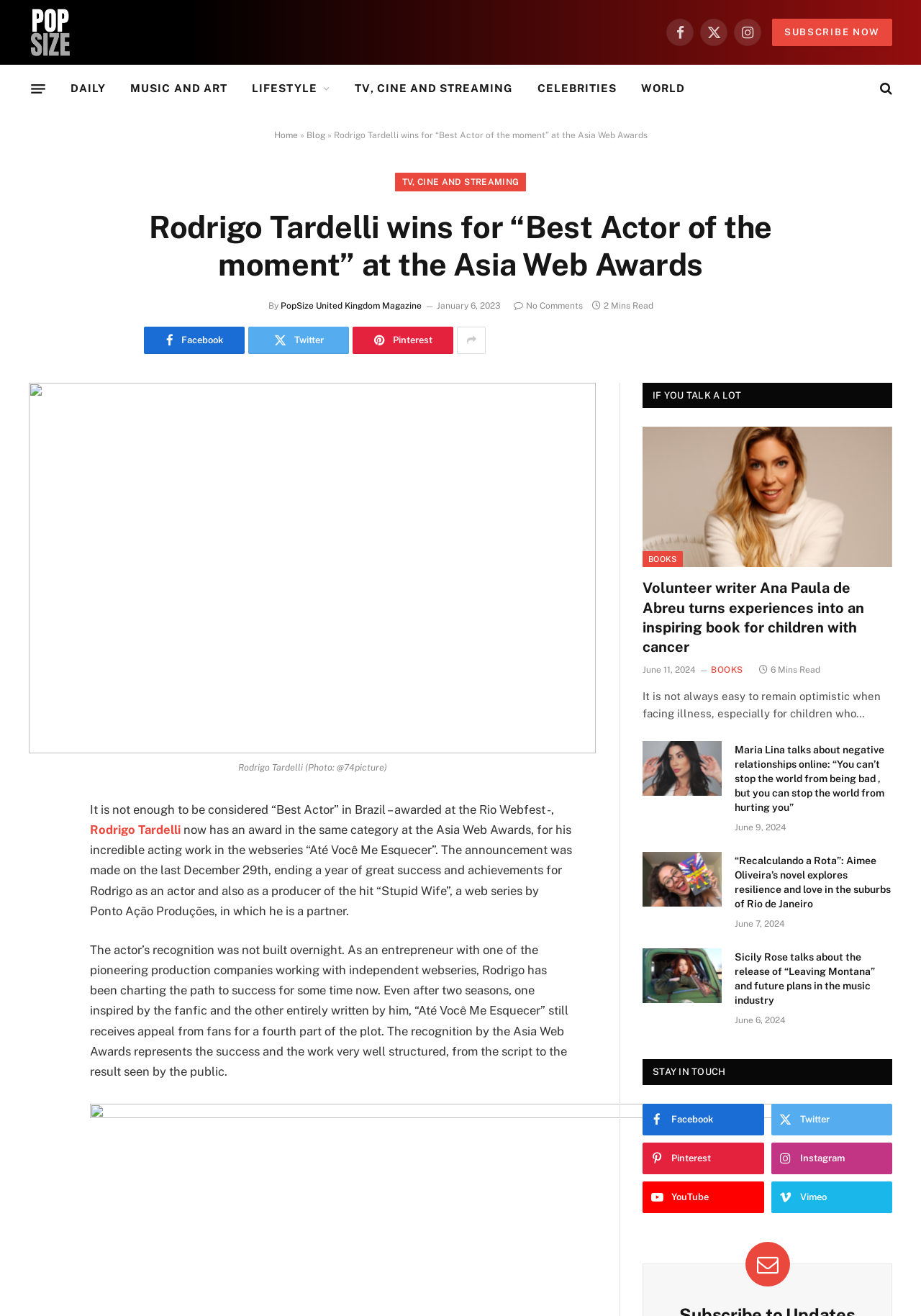What is the category of the article about Ana Paula de Abreu?
Please answer the question with as much detail as possible using the screenshot.

The answer can be found in the text 'BOOKS' which is located above the article title 'Volunteer writer Ana Paula de Abreu turns experiences into an inspiring book for children with cancer'.